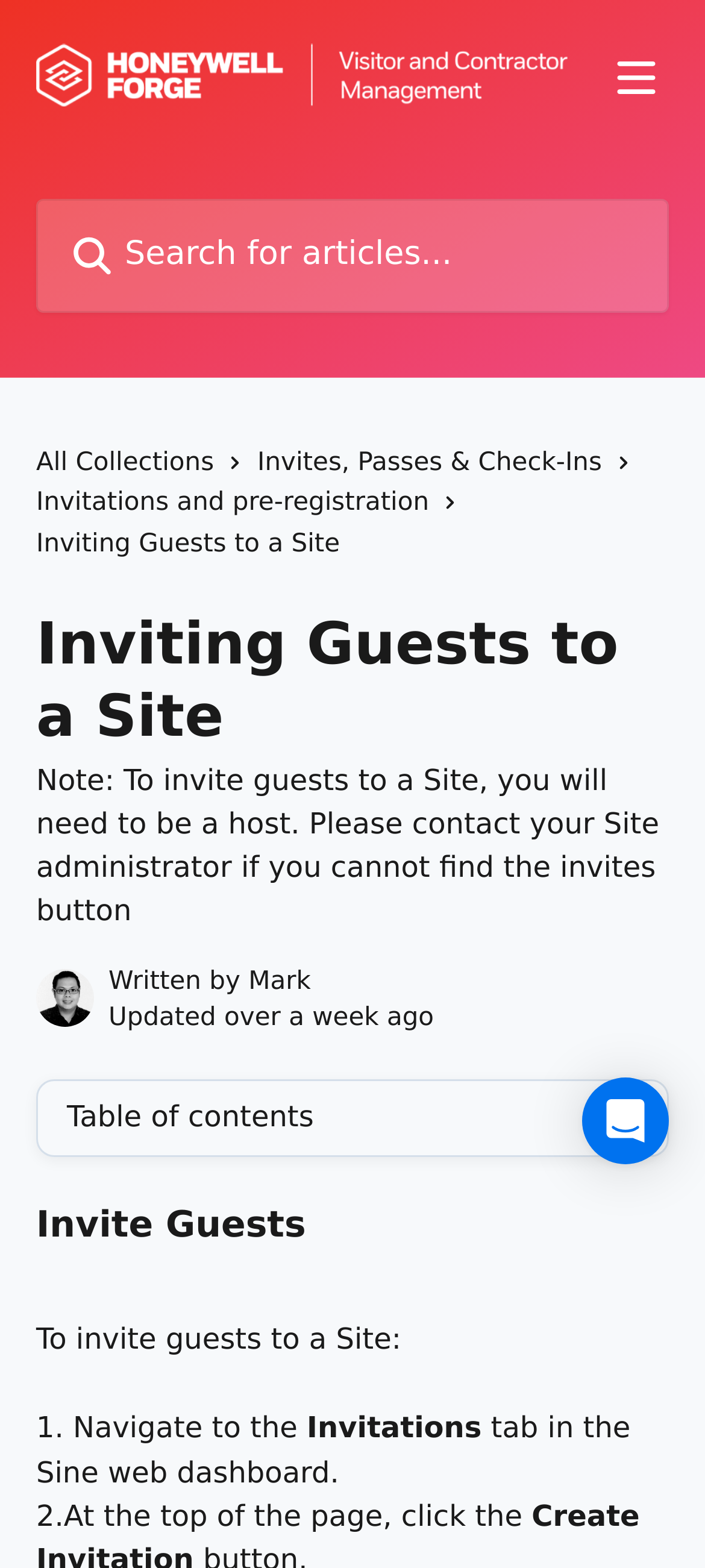Determine the bounding box of the UI element mentioned here: "Invites, Passes & Check-Ins". The coordinates must be in the format [left, top, right, bottom] with values ranging from 0 to 1.

[0.365, 0.282, 0.874, 0.308]